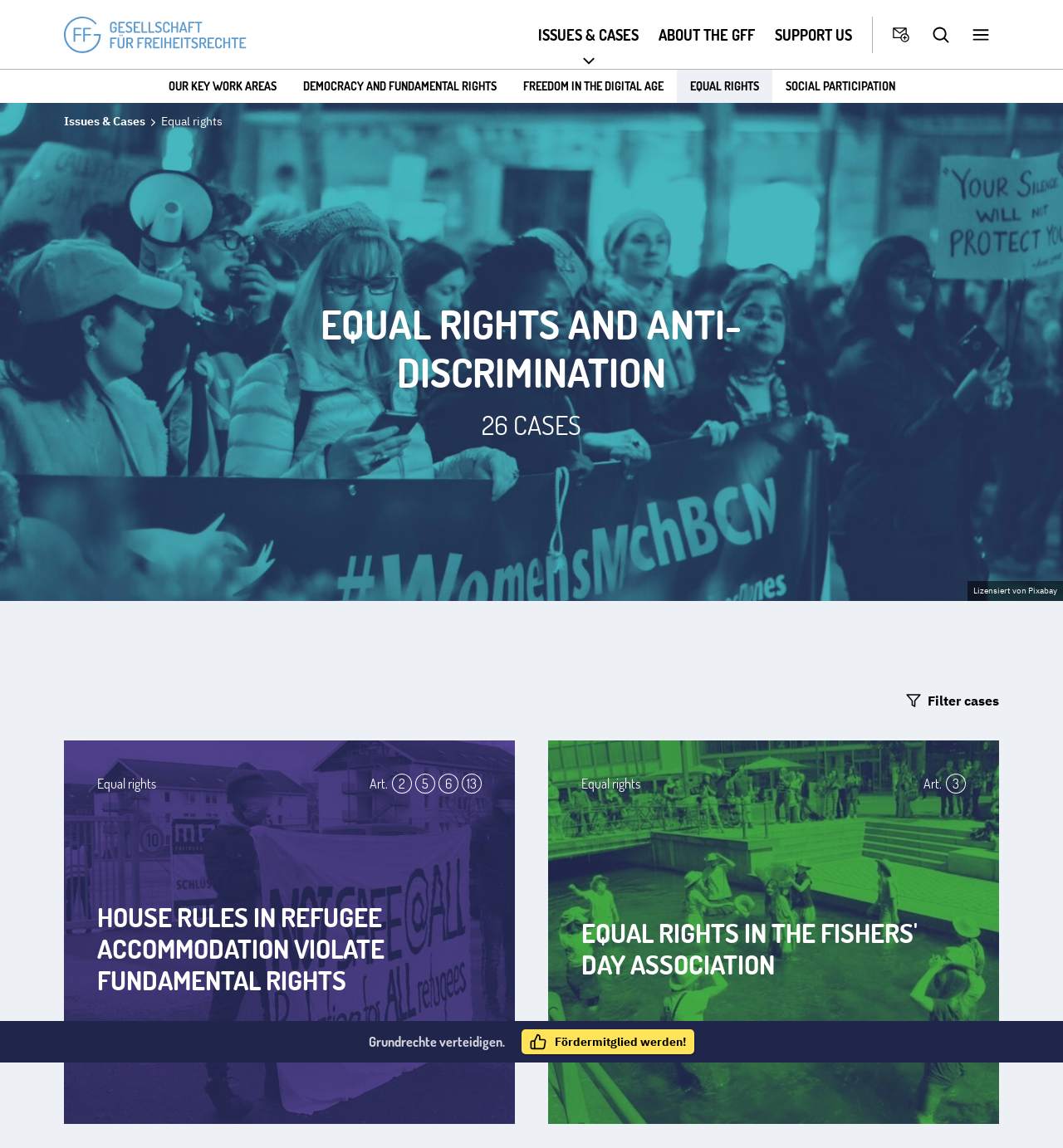Find the bounding box coordinates of the clickable area that will achieve the following instruction: "Search using the search form".

[0.868, 0.015, 0.903, 0.046]